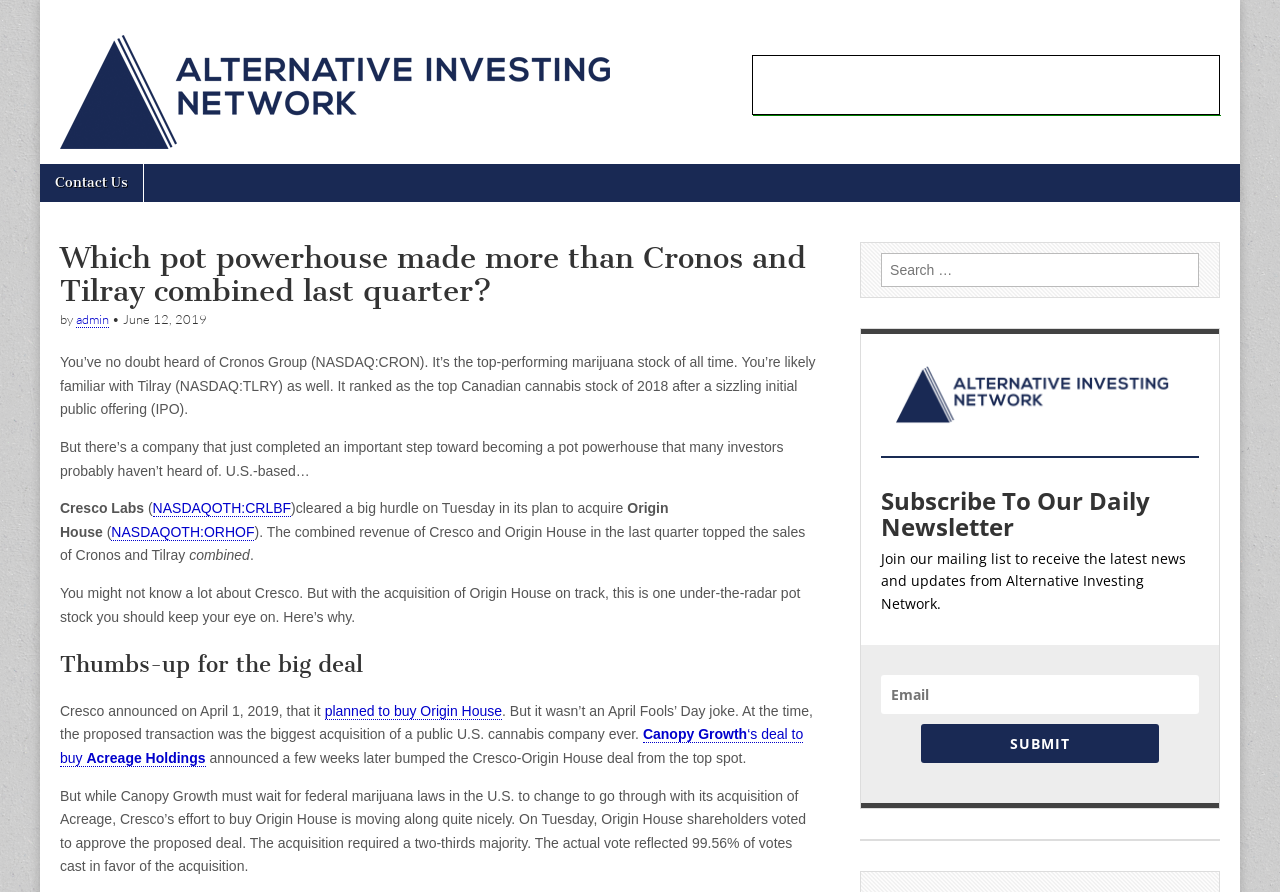Locate the bounding box coordinates of the region to be clicked to comply with the following instruction: "Search for something". The coordinates must be four float numbers between 0 and 1, in the form [left, top, right, bottom].

[0.688, 0.283, 0.937, 0.321]